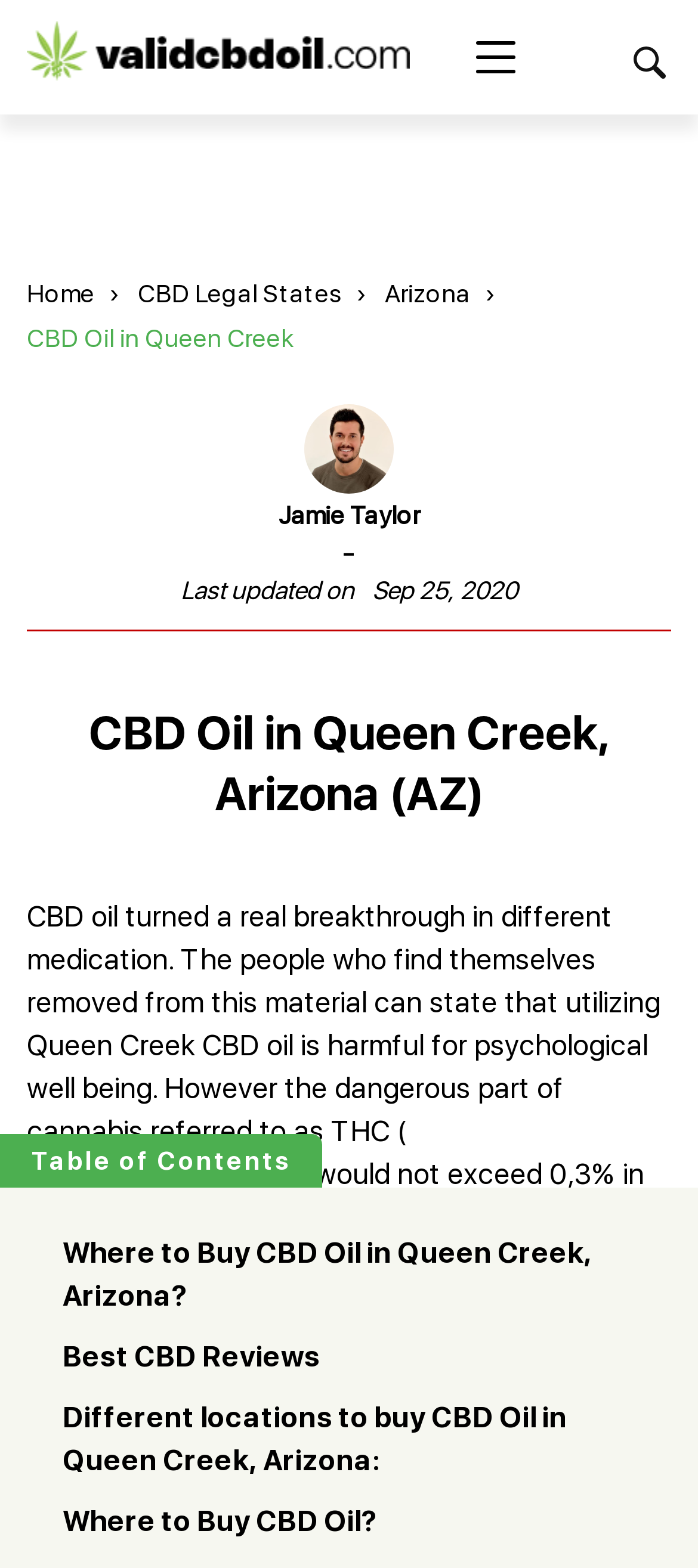Using the element description: "parent_node: Third Parties name="cookieGroup[]" value="external-media"", determine the bounding box coordinates. The coordinates should be in the format [left, top, right, bottom], with values between 0 and 1.

None